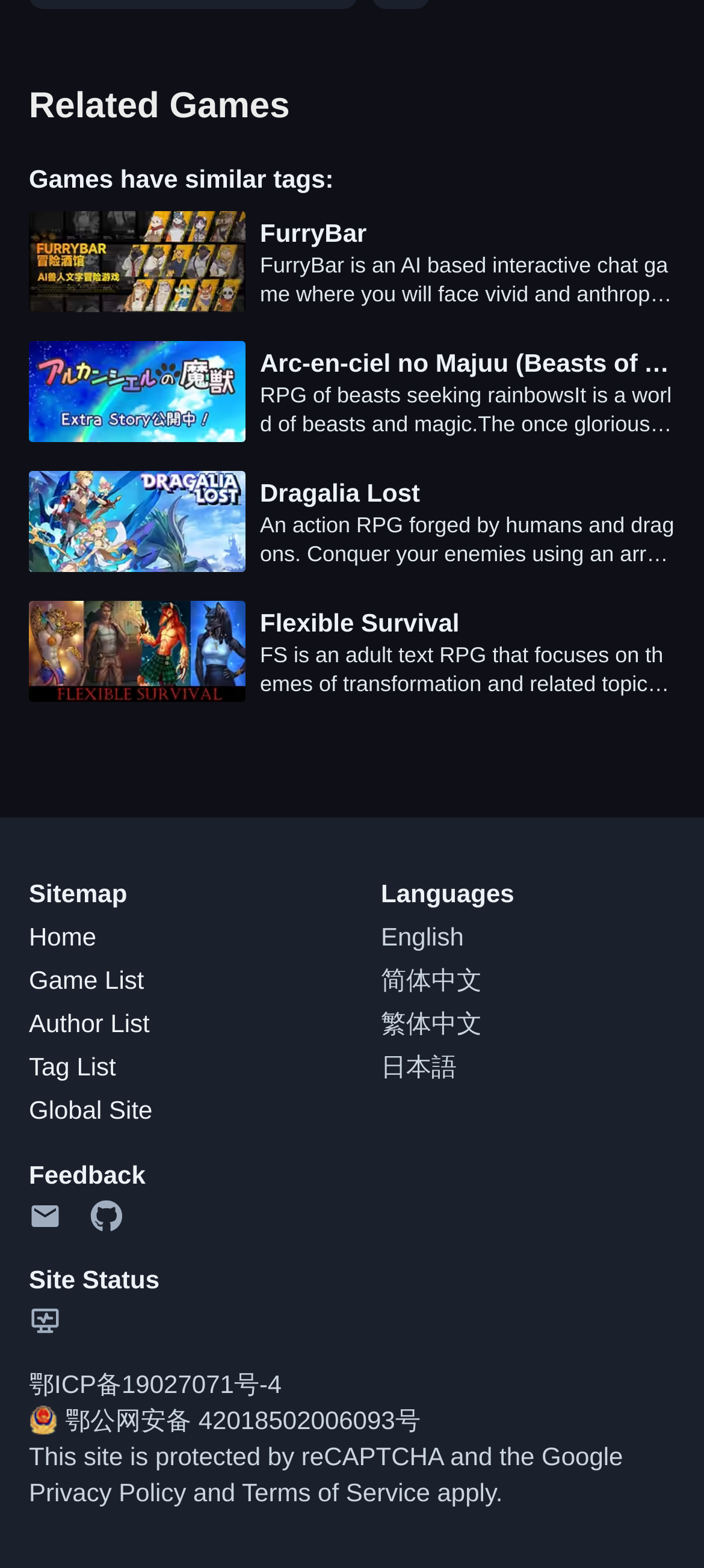Calculate the bounding box coordinates of the UI element given the description: "Disclaimer".

None